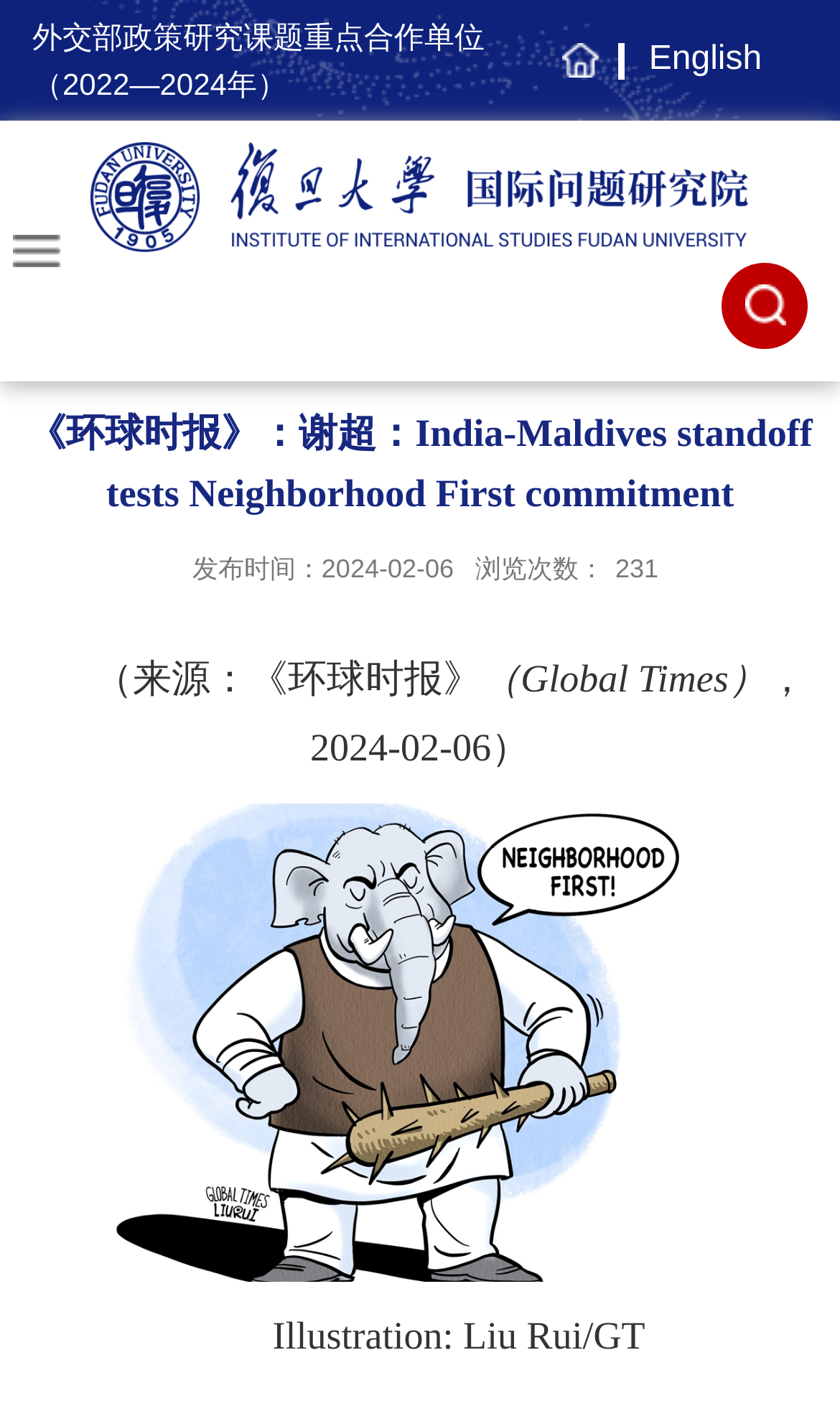Please analyze the image and provide a thorough answer to the question:
How many times has the article been viewed?

I found the view count by looking at the StaticText element with the text '231' which is located at the coordinates [0.732, 0.393, 0.784, 0.415]. This element is next to the text '浏览次数：' which indicates that it is the view count.